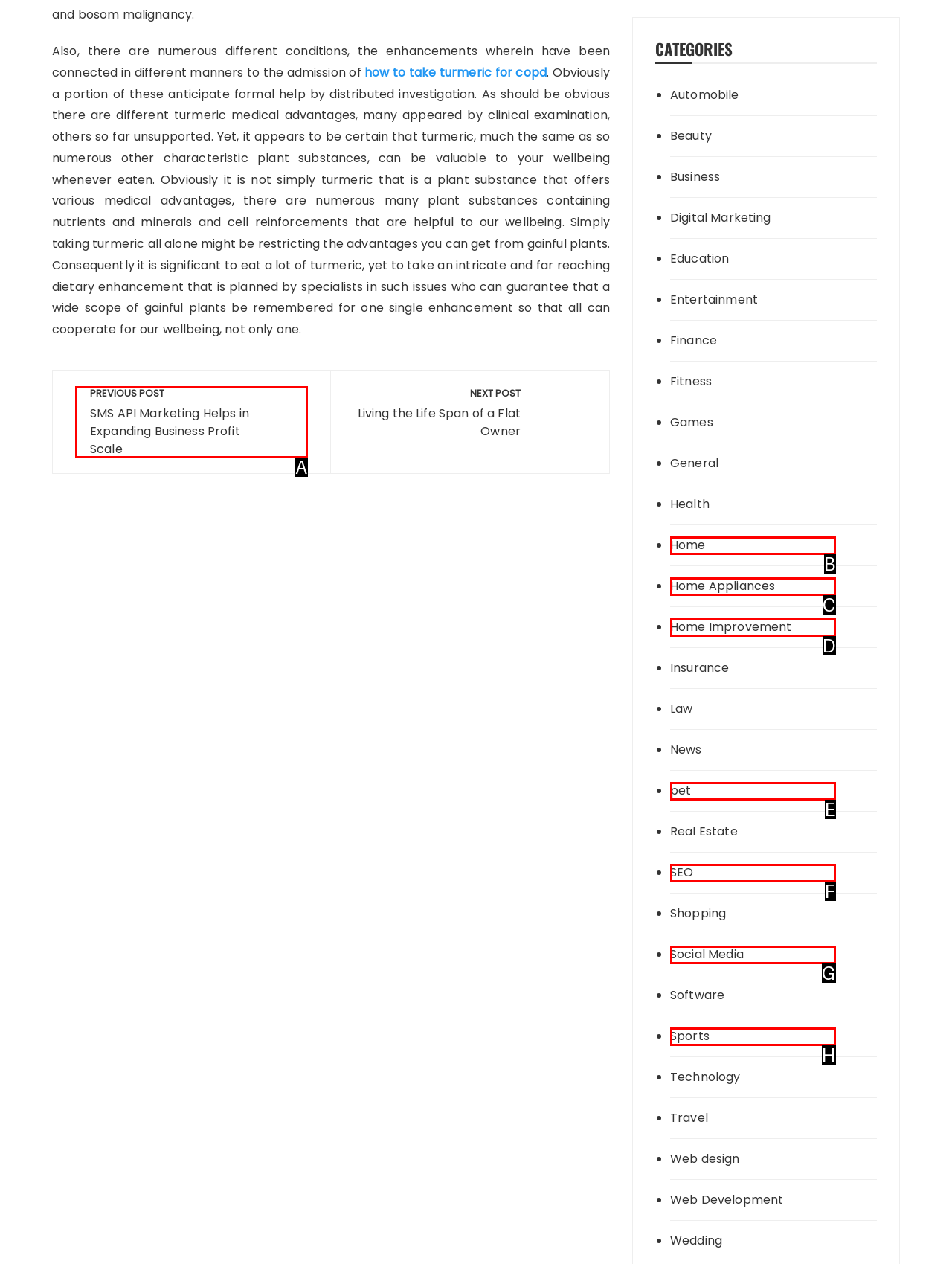Provide the letter of the HTML element that you need to click on to perform the task: read the article 'SMS API Marketing Helps in Expanding Business Profit Scale'.
Answer with the letter corresponding to the correct option.

A